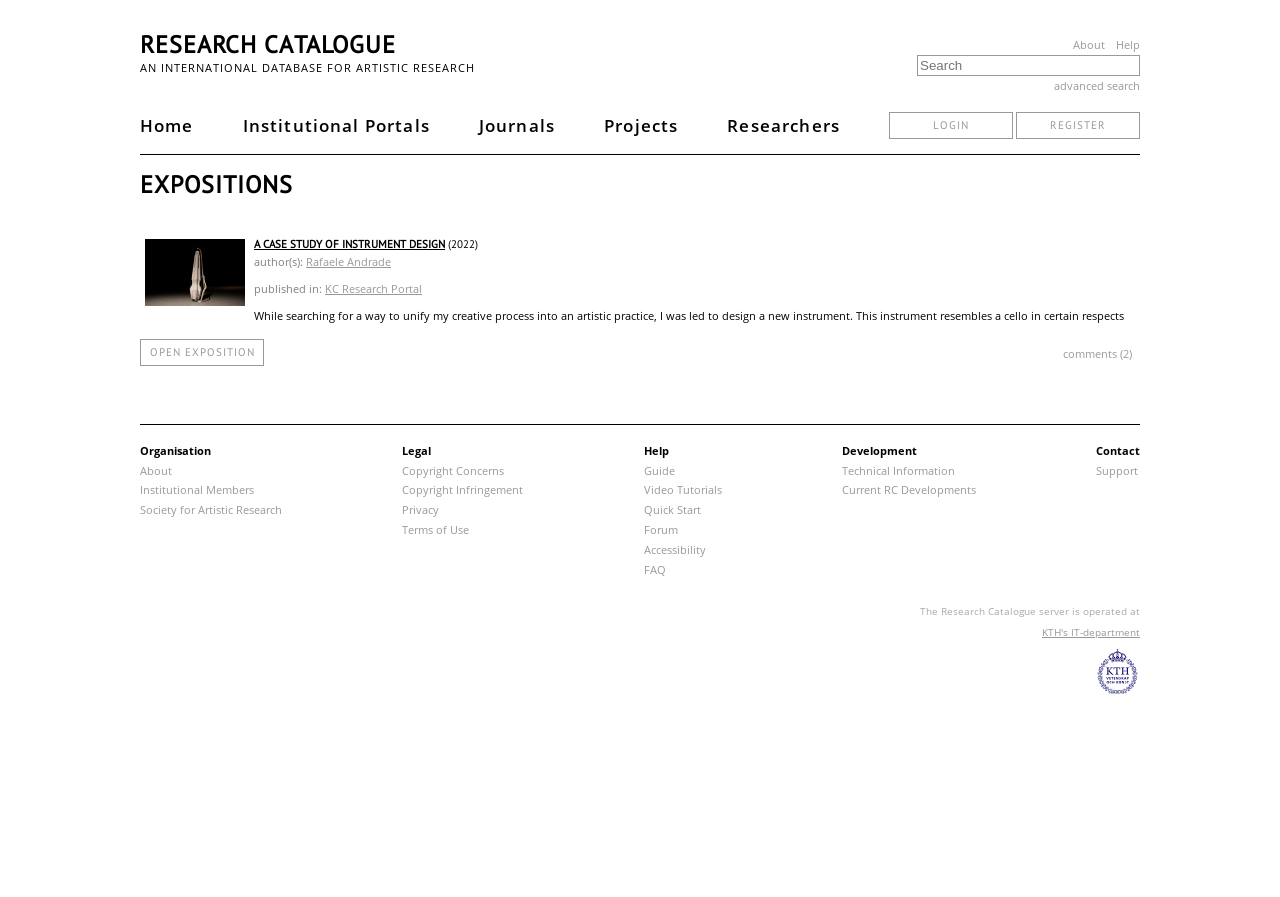Write a detailed summary of the webpage.

The webpage is a research catalogue for artistic research, featuring a prominent heading "RESEARCH CATALOGUE" at the top left corner. Below this heading, there is a subheading "AN INTERNATIONAL DATABASE FOR ARTISTIC RESEARCH". 

On the top right corner, there are several links, including "About", "Help", and a search bar with an "advanced search" option. 

Below the search bar, there is a navigation menu with links to "Home", "Institutional Portals", "Journals", "Projects", "Researchers", and "LOGIN" and "REGISTER" buttons.

The main content of the page is divided into sections. The first section is titled "EXPOSITIONS" and features a list of research projects. The first project is titled "A CASE STUDY OF INSTRUMENT DESIGN" and includes a brief description, author information, and a link to the project's publication. 

Below the project list, there is a link to "OPEN EXPOSITION" and a comment section with two comments. 

At the bottom of the page, there is a footer section with three columns of links. The first column is related to the organization, with links to "About", "Institutional Members", and "Society for Artistic Research". The second column is related to legal information, with links to "Copyright Concerns", "Copyright Infringement", "Privacy", and "Terms of Use". The third column is related to help and development, with links to "Guide", "Video Tutorials", "Quick Start", "Forum", "Accessibility", "FAQ", "Technical Information", "Current RC Developments", and "Support". 

There is also a note at the very bottom of the page indicating that the Research Catalogue server is operated at KTH's IT-department, accompanied by a KTH logo.